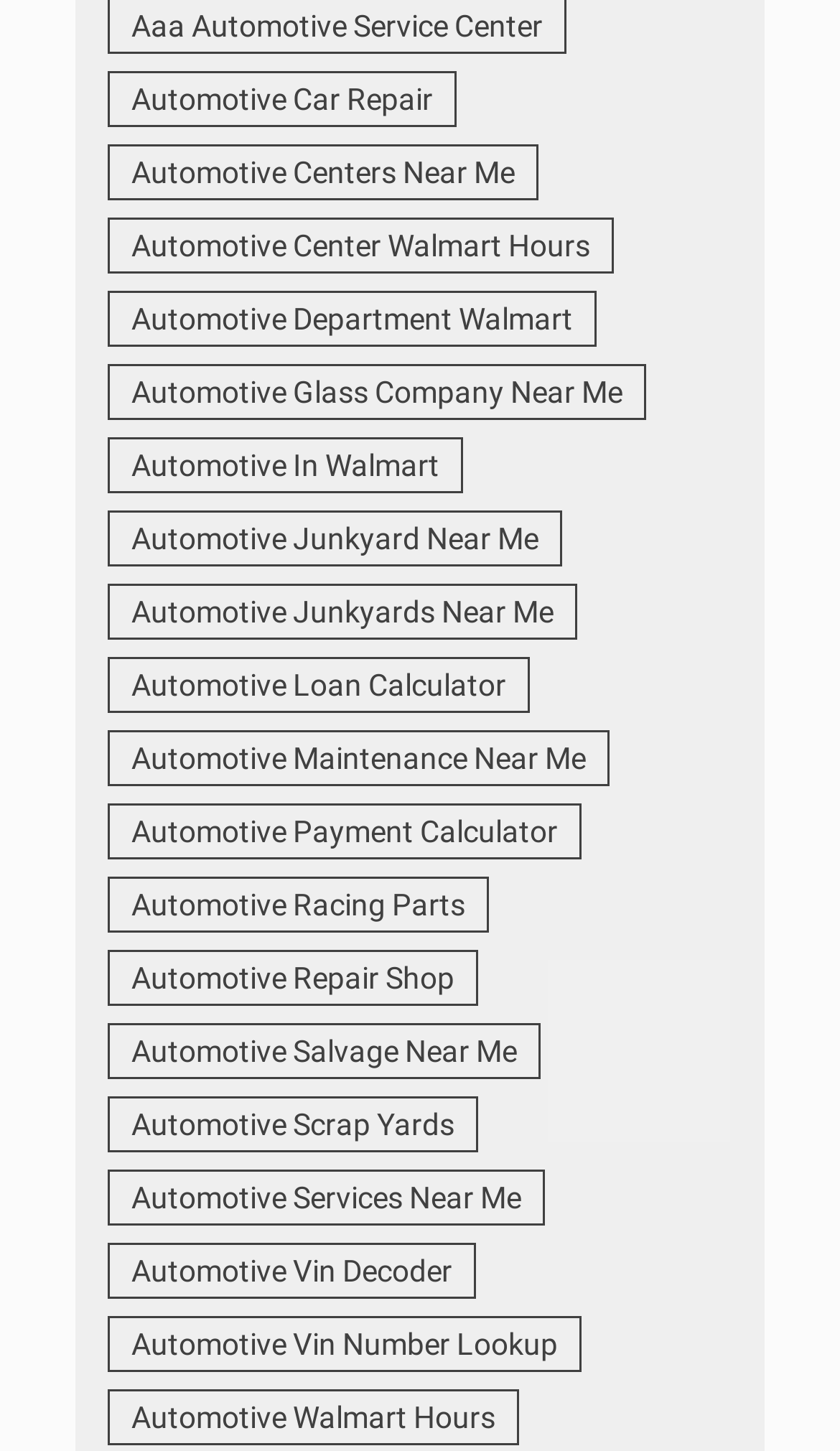Please determine the bounding box coordinates of the section I need to click to accomplish this instruction: "Search for automotive car repair".

[0.128, 0.048, 0.544, 0.087]